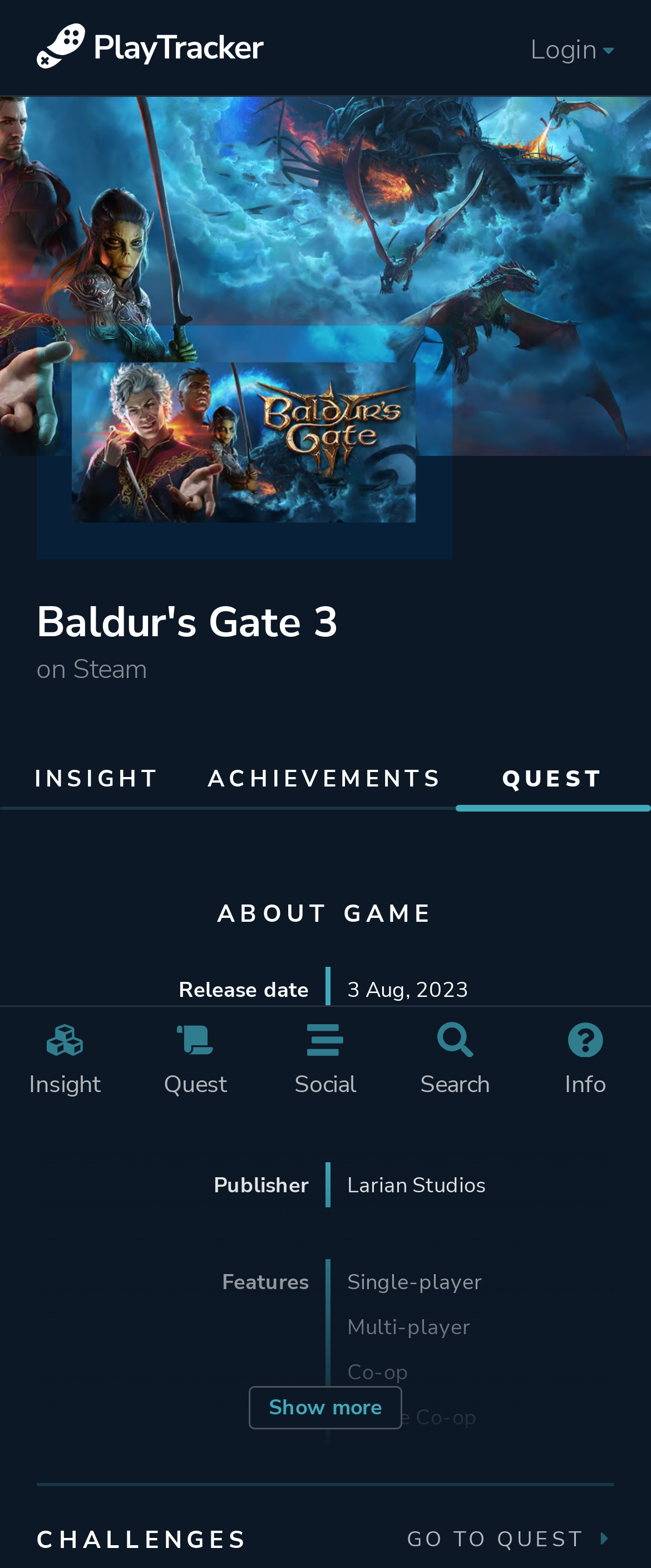Can you identify the bounding box coordinates of the clickable region needed to carry out this instruction: 'Click the PlayTracker logo'? The coordinates should be four float numbers within the range of 0 to 1, stated as [left, top, right, bottom].

[0.055, 0.015, 0.461, 0.044]